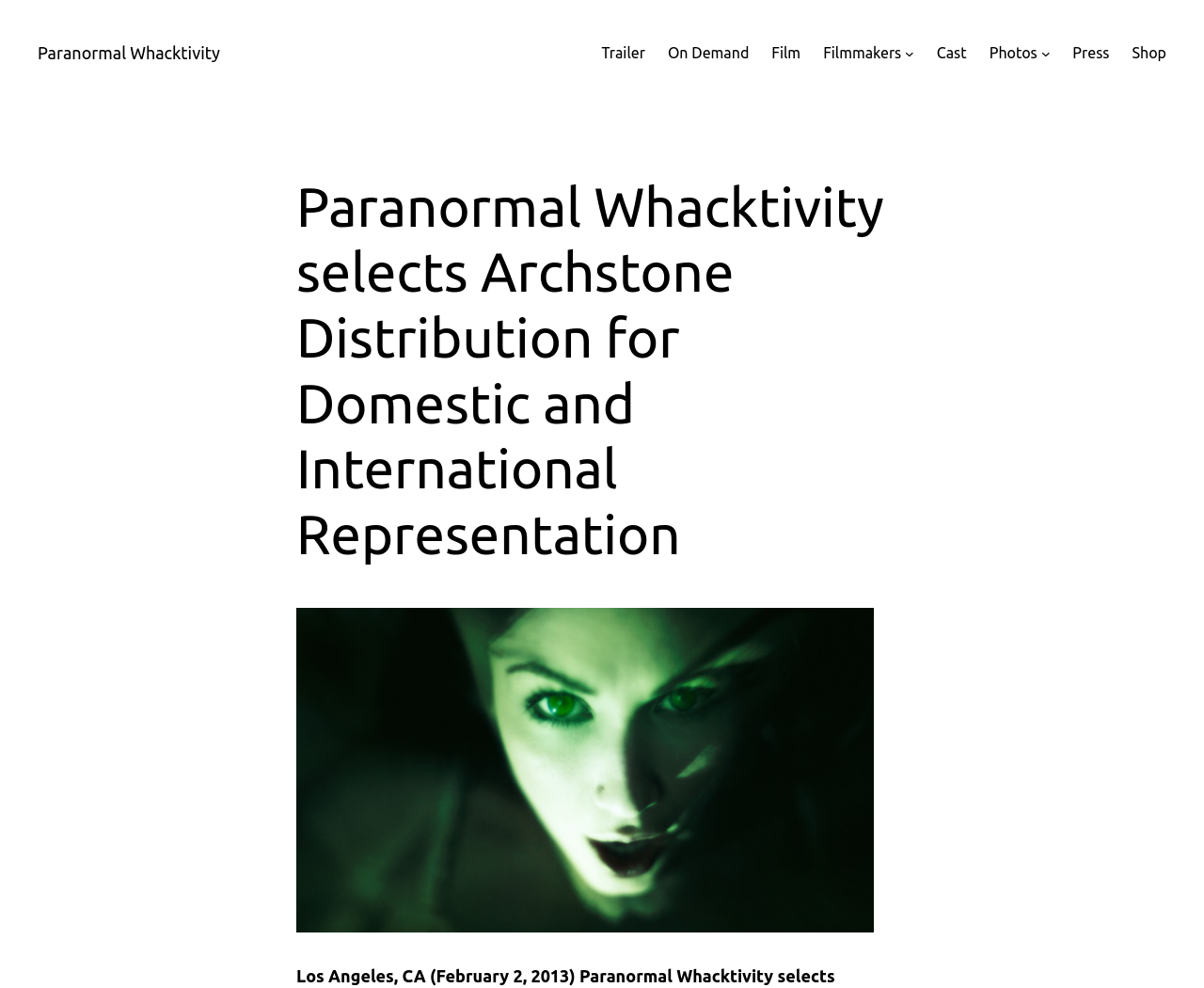Specify the bounding box coordinates of the area to click in order to execute this command: 'Follow on 'Facebook''. The coordinates should consist of four float numbers ranging from 0 to 1, and should be formatted as [left, top, right, bottom].

None